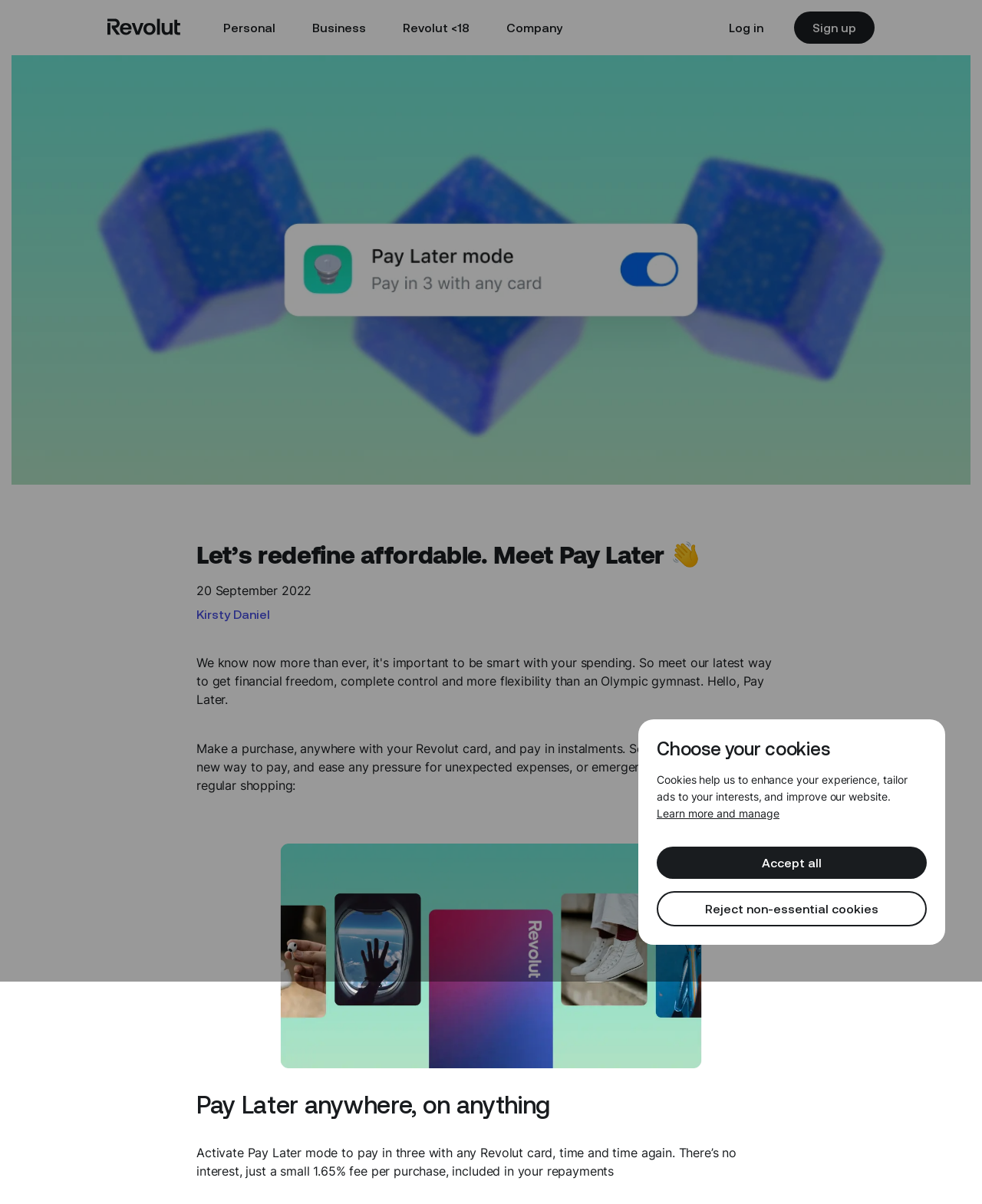Determine the bounding box coordinates of the region to click in order to accomplish the following instruction: "Click Revolut logo". Provide the coordinates as four float numbers between 0 and 1, specifically [left, top, right, bottom].

[0.109, 0.013, 0.184, 0.033]